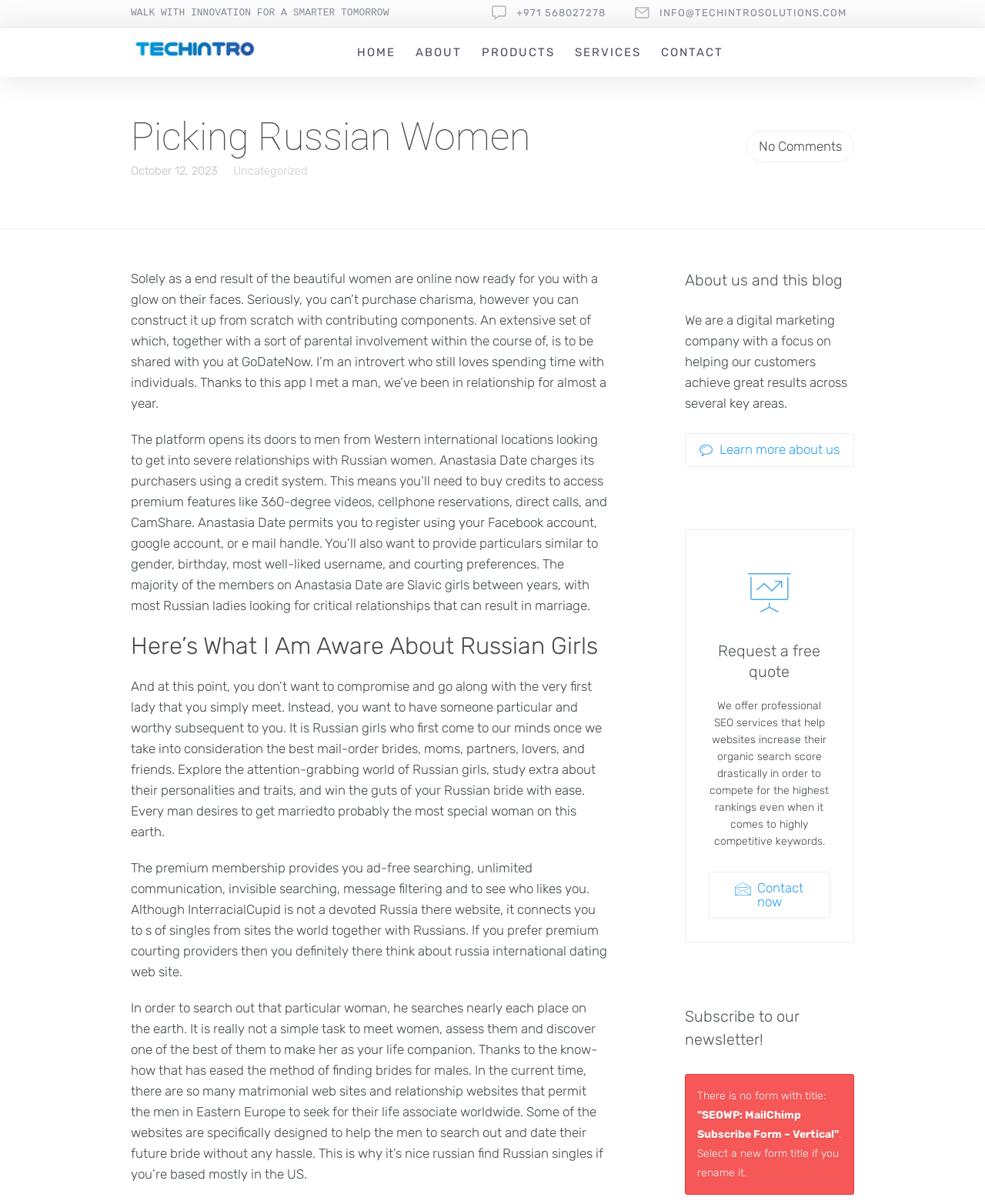Locate the bounding box coordinates of the clickable area needed to fulfill the instruction: "Click the 'HOME' link".

[0.363, 0.038, 0.402, 0.049]